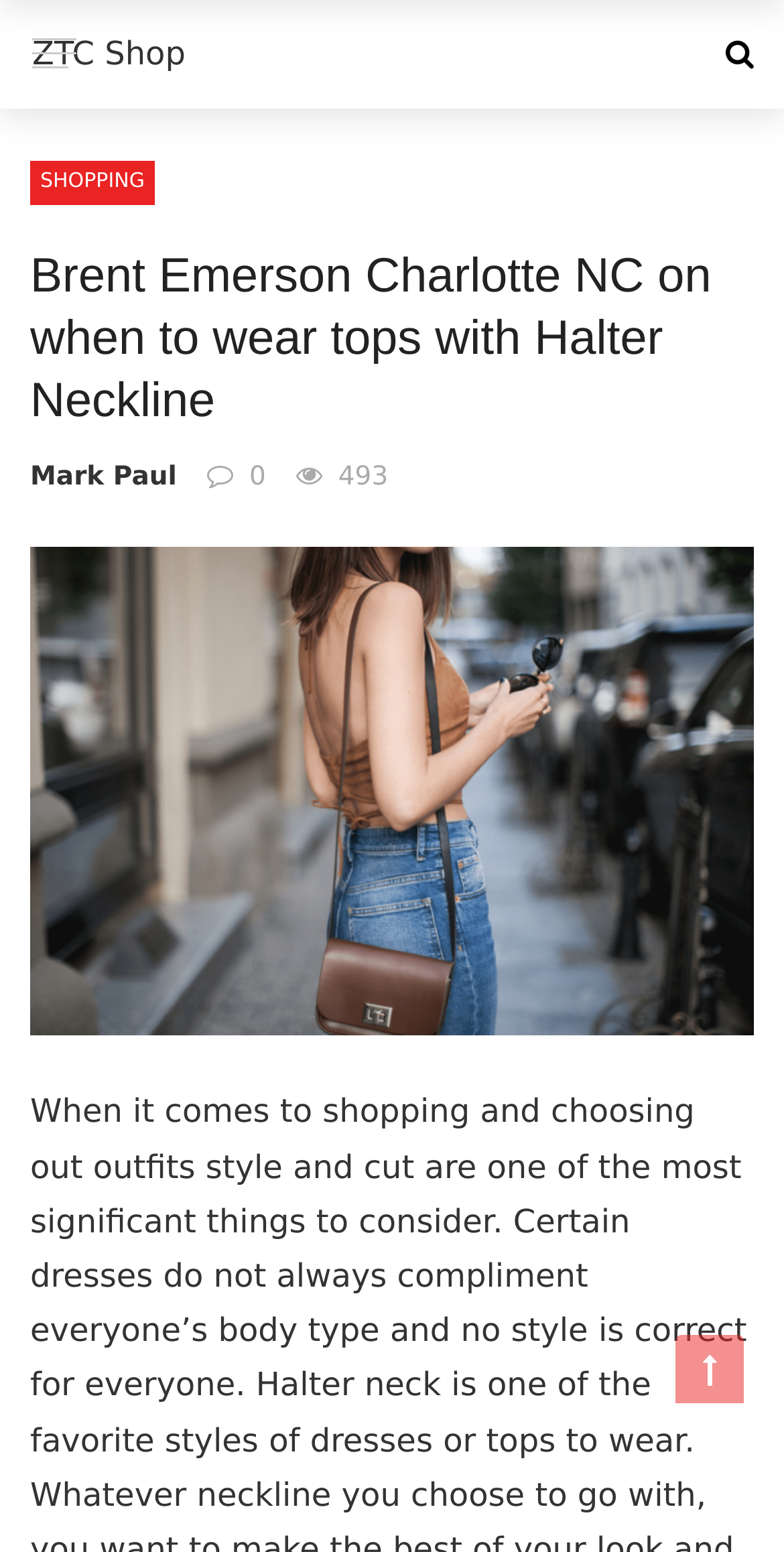Please give a succinct answer to the question in one word or phrase:
What is the number mentioned on the webpage?

493